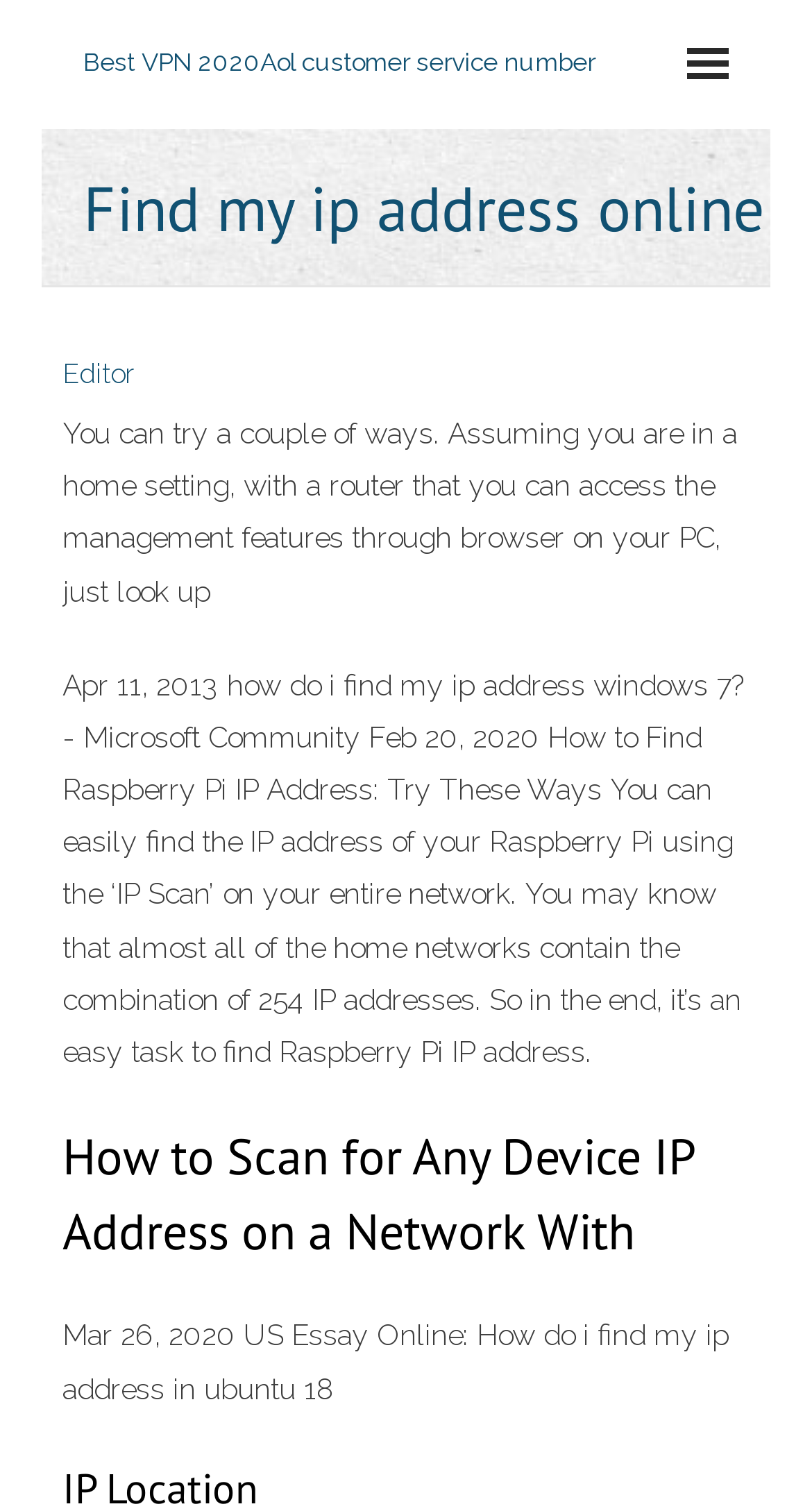What is the context of the mentioned router?
Kindly give a detailed and elaborate answer to the question.

The webpage mentions a router in the context of a home setting, where the user has access to the management features through a browser on their PC, implying that the router is used in a domestic environment.